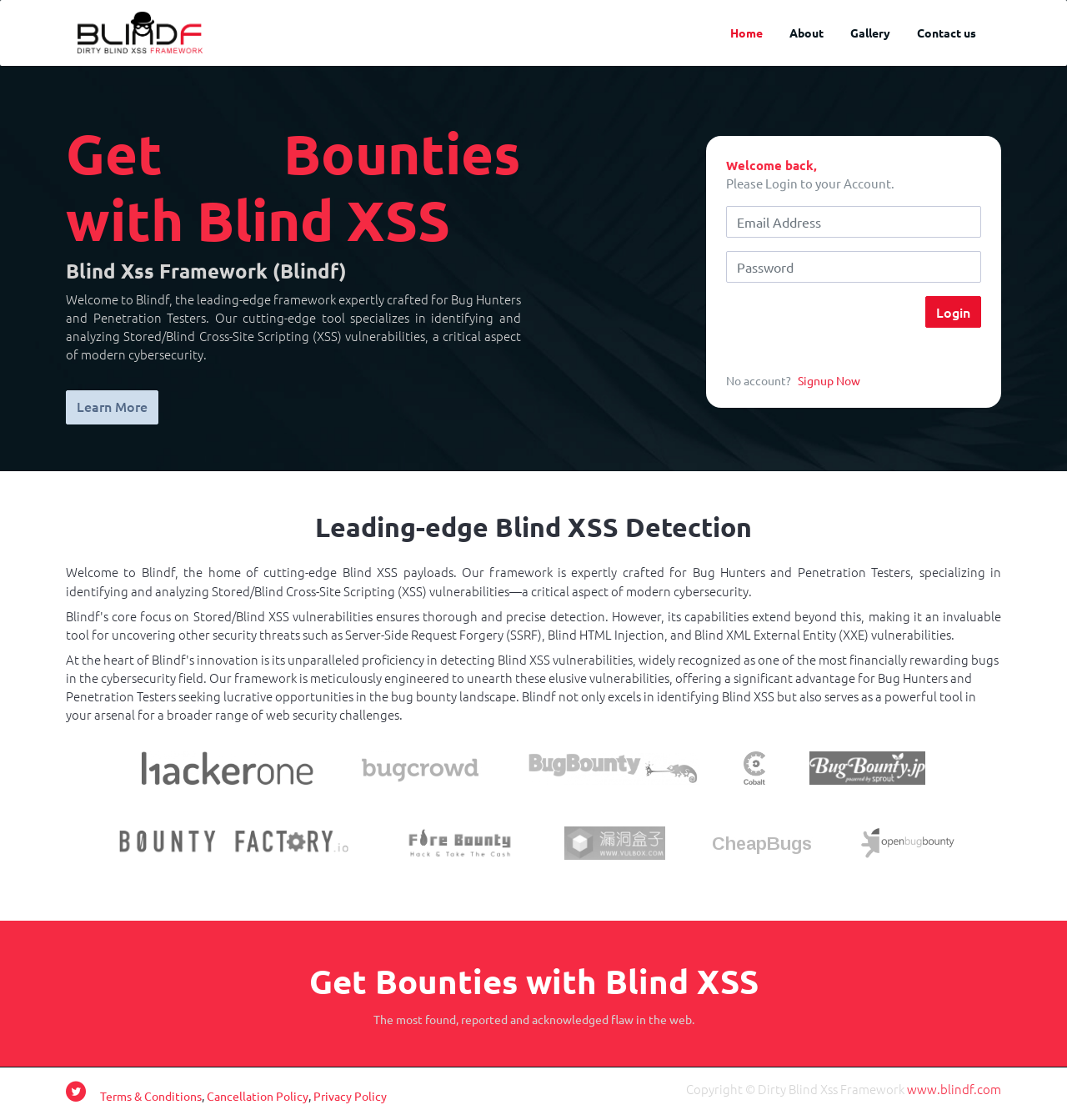Please identify the bounding box coordinates of the element I need to click to follow this instruction: "Click the Learn More link".

[0.062, 0.349, 0.148, 0.379]